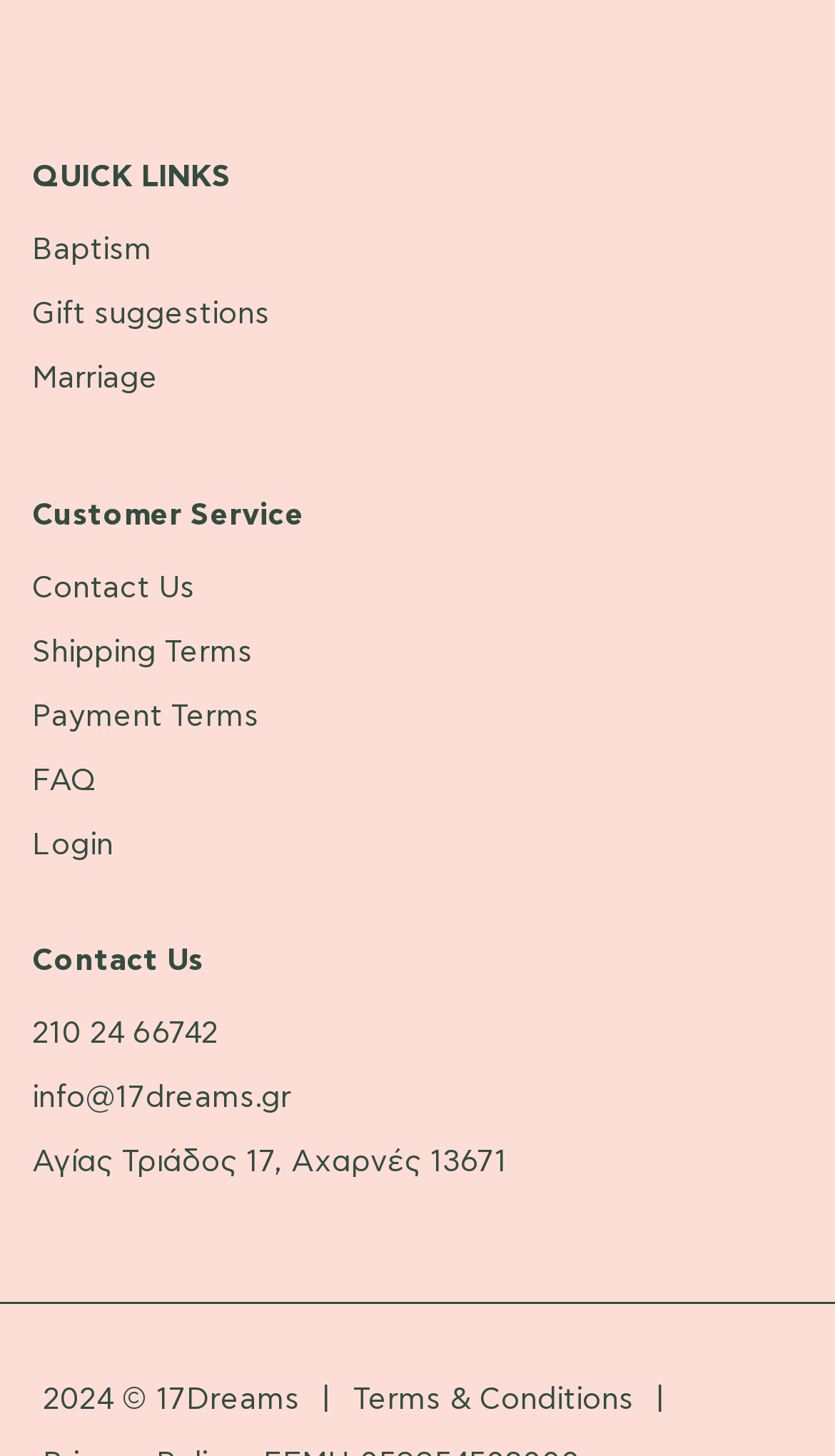Provide the bounding box coordinates of the HTML element described as: "Terms & Conditions". The bounding box coordinates should be four float numbers between 0 and 1, i.e., [left, top, right, bottom].

[0.423, 0.951, 0.759, 0.972]